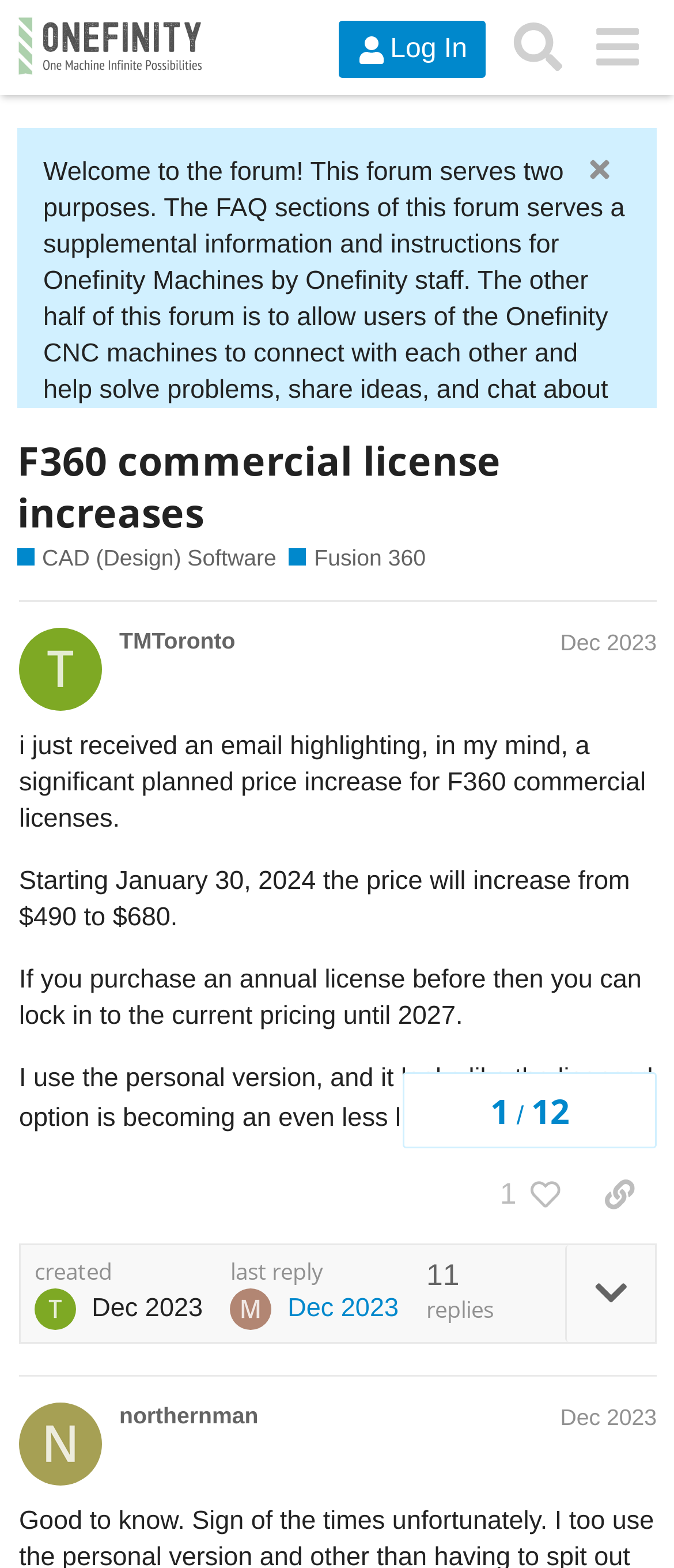Please identify the bounding box coordinates of the element's region that needs to be clicked to fulfill the following instruction: "Like the post". The bounding box coordinates should consist of four float numbers between 0 and 1, i.e., [left, top, right, bottom].

[0.766, 0.741, 0.864, 0.782]